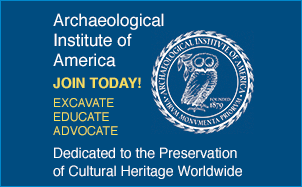Please give a one-word or short phrase response to the following question: 
What are the three key actions outlined on the banner?

Excavate, Educate, Advocate